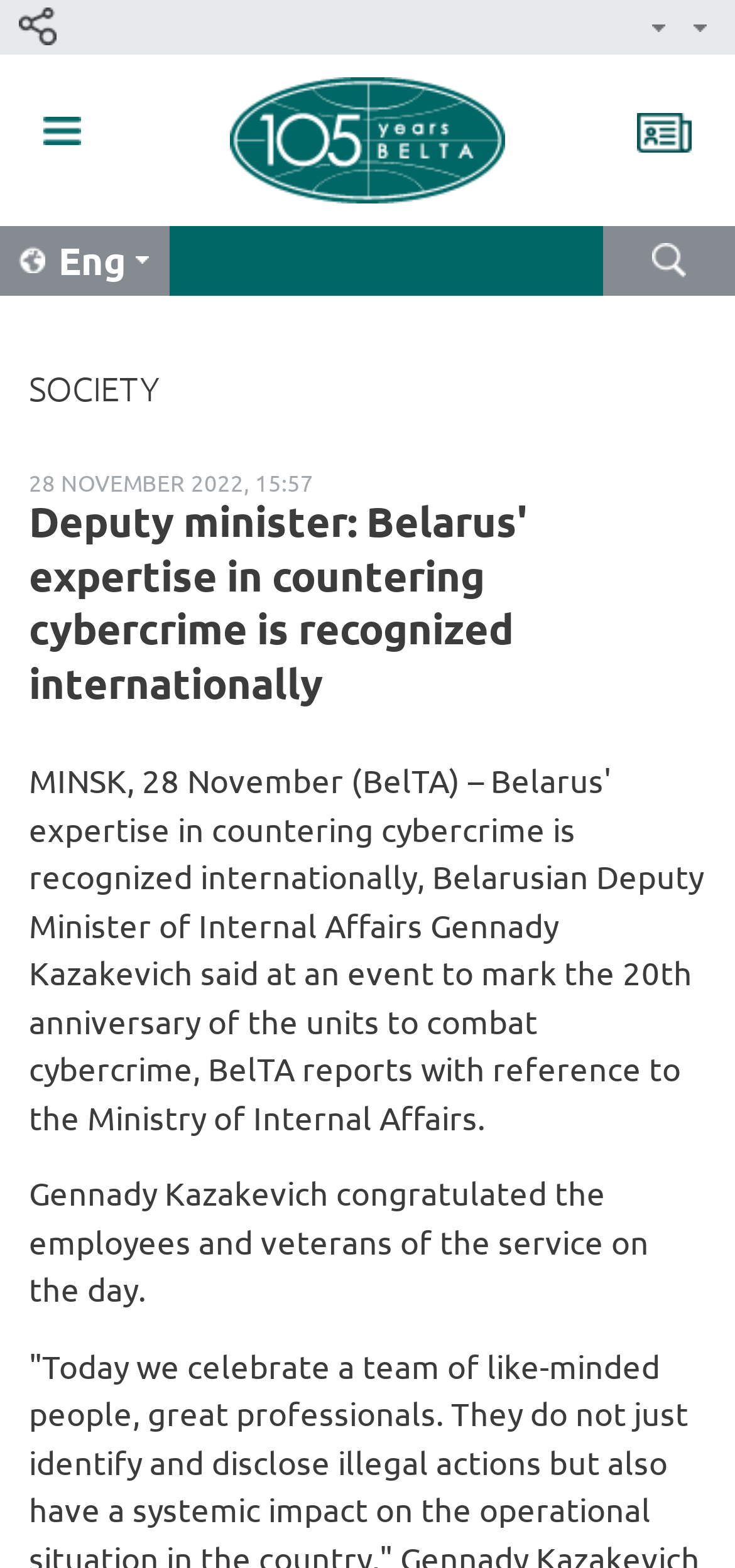Present a detailed account of what is displayed on the webpage.

The webpage appears to be a news article or press release from the Belarusian Telegraph Agency. At the top, there is a heading that reads "Deputy minister: Belarus' expertise in countering cybercrime is recognized internationally". Below this heading, there is a small image of the Belarusian Telegraph Agency's logo.

On the top-right corner, there are several links, including "Projects", "Government Bodies", and "Eng", which are likely navigation links to other sections of the website. 

The main content of the webpage is a news article, which starts with a congratulatory message from Gennady Kazakevich, the Deputy Minister of Internal Affairs, to the employees and veterans of the service on the day. The article is dated "28 NOVEMBER 2022, 15:57".

There are also several other links and images scattered throughout the page, including a link to a "timeline" and an image with the text "Соцсети" (which translates to "Social Networks" in English). Additionally, there is a large section labeled "SOCIETY" that takes up most of the bottom half of the page, although its contents are not specified.